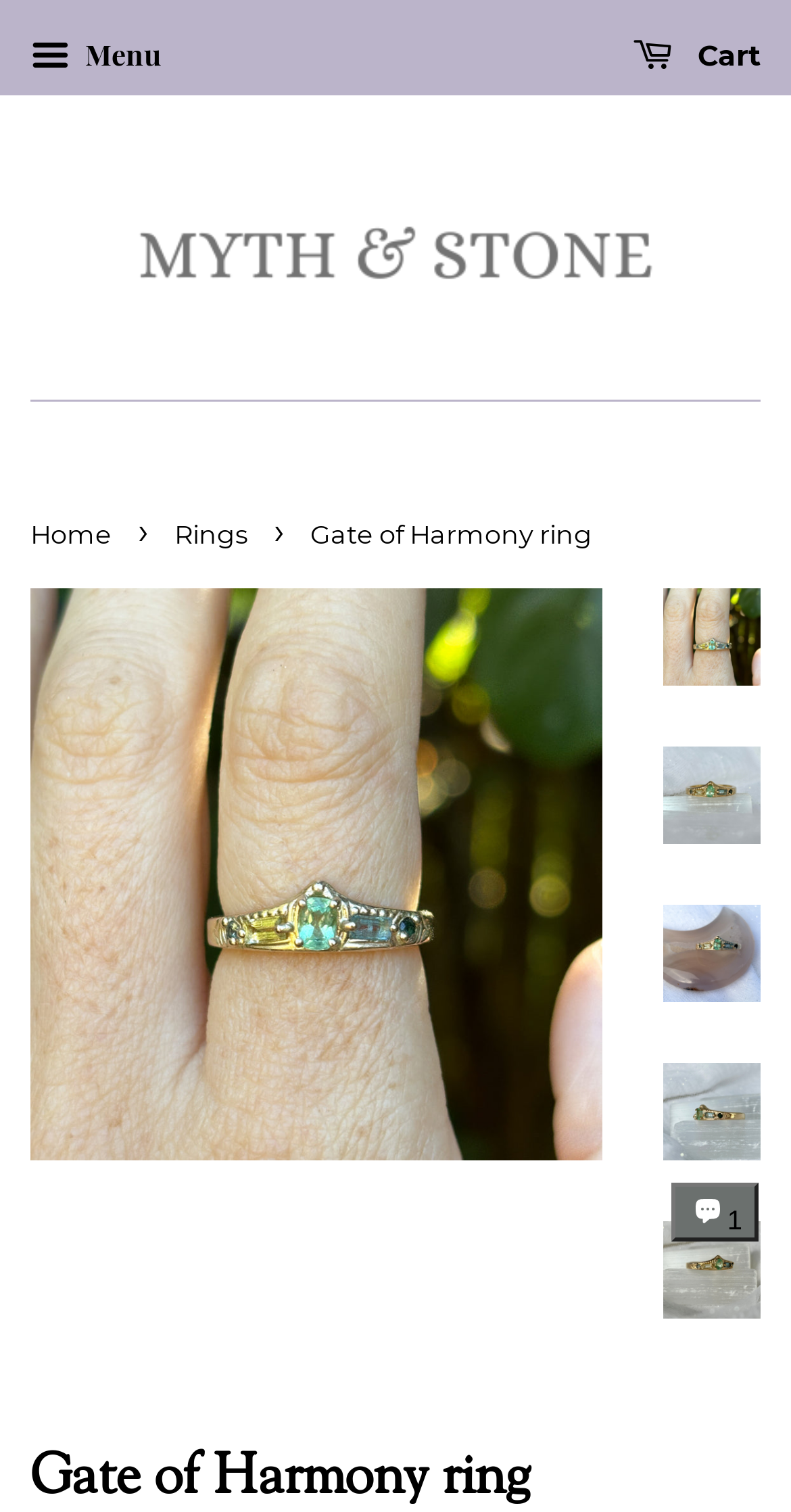Find the bounding box coordinates for the UI element that matches this description: "aria-label="Chat window"".

[0.867, 0.782, 0.959, 0.821]